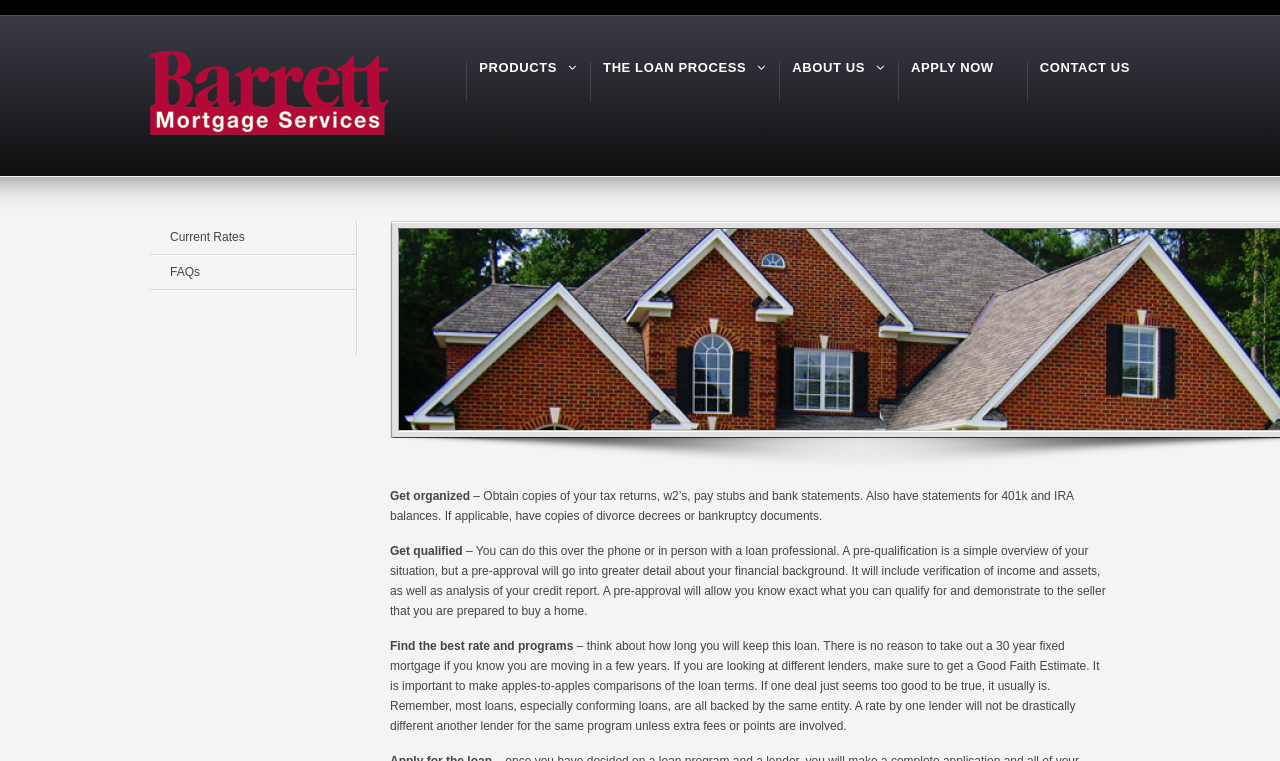What is the third step in the loan process?
From the screenshot, provide a brief answer in one word or phrase.

Find the best rate and programs